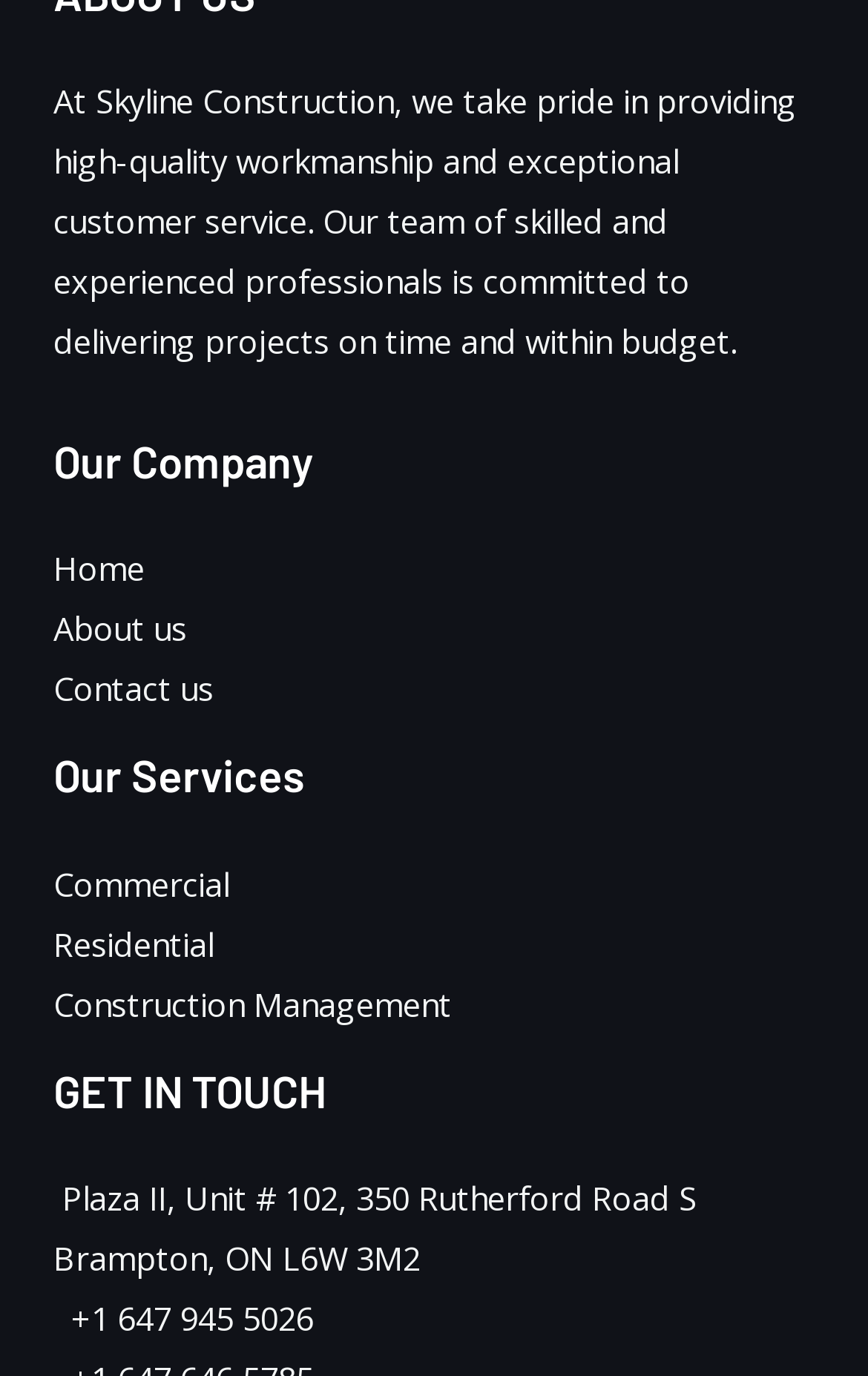What is the phone number of the company?
Examine the image and provide an in-depth answer to the question.

The phone number of the company is mentioned under the 'GET IN TOUCH' heading, which is '+1 647 945 5026'.